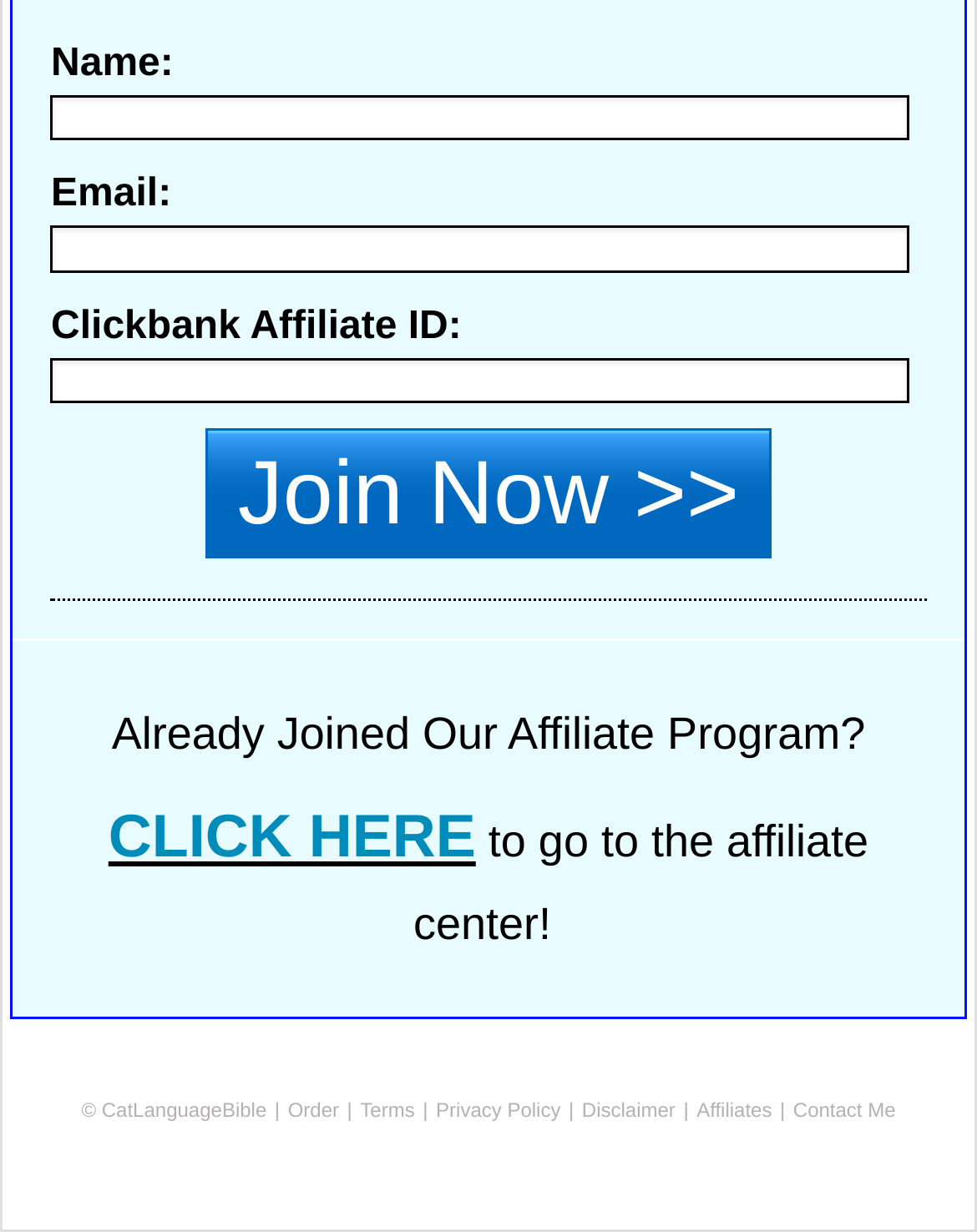Determine the bounding box of the UI element mentioned here: "Privacy Policy". The coordinates must be in the format [left, top, right, bottom] with values ranging from 0 to 1.

[0.446, 0.891, 0.574, 0.917]